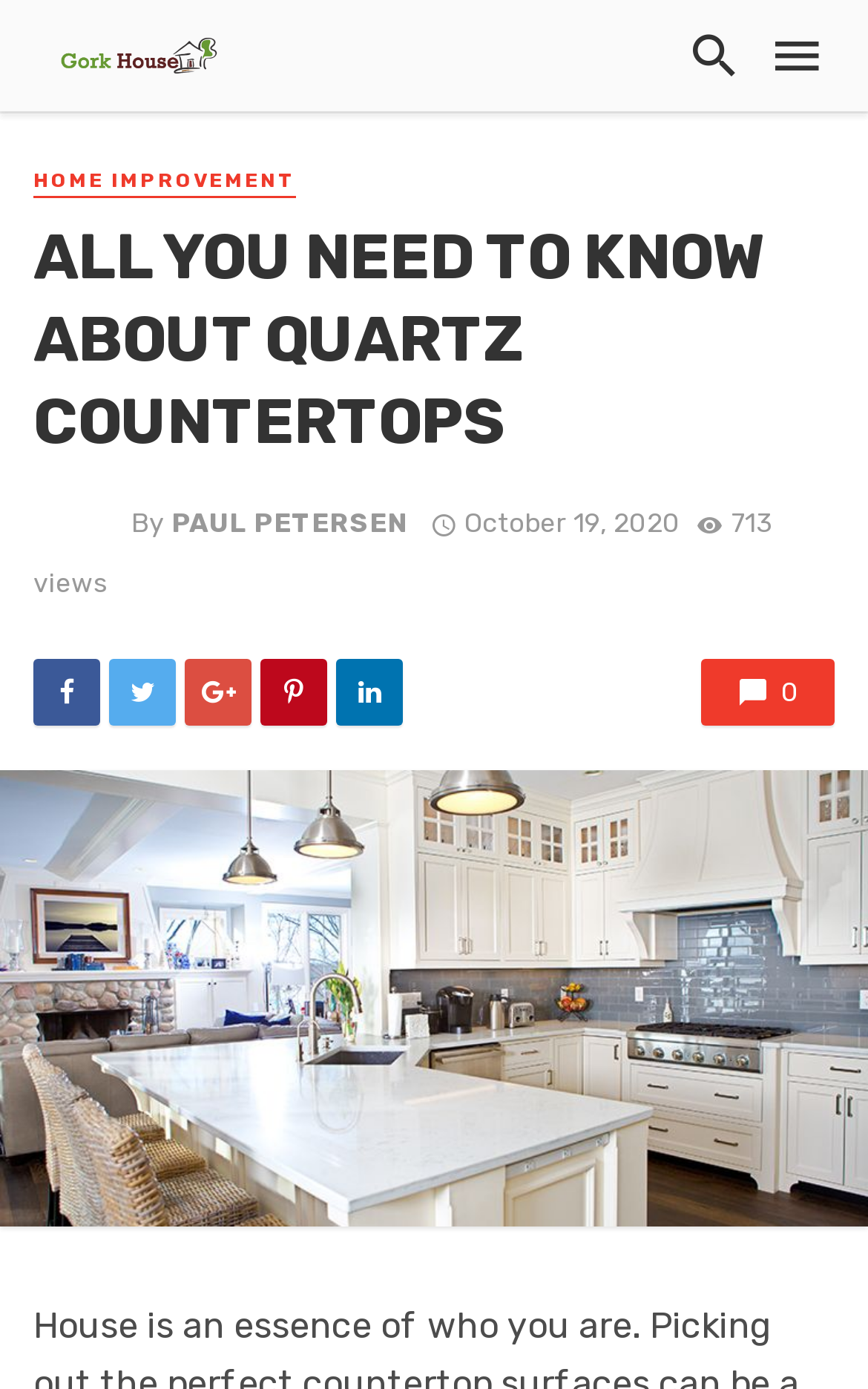How many views does this article have?
Please give a detailed and thorough answer to the question, covering all relevant points.

I found the text '713 views' in the section that provides information about the article, which indicates the number of views this article has.